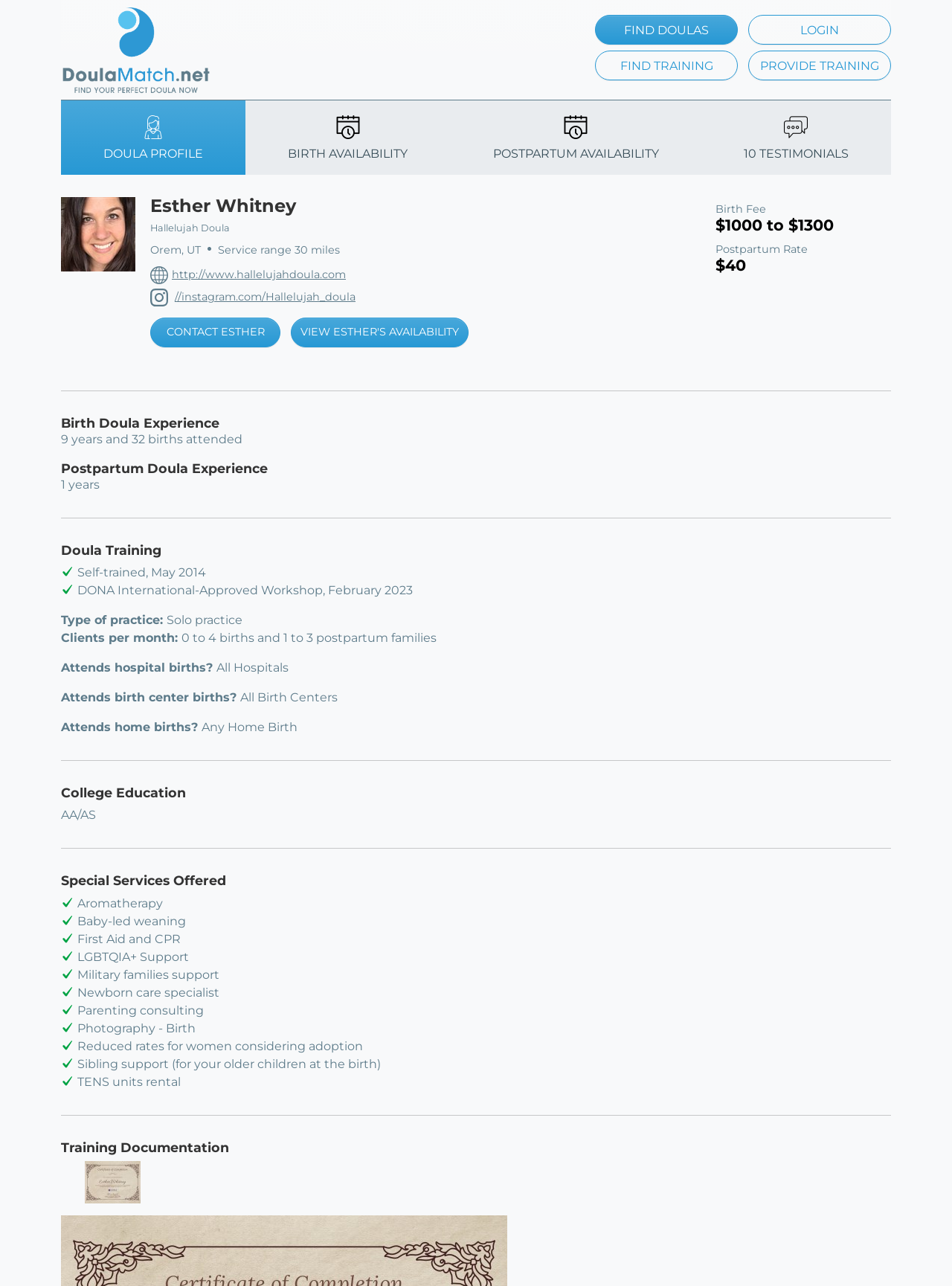What special services does Esther Whitney offer?
Please give a well-detailed answer to the question.

The special services offered by Esther Whitney can be found in the section 'Special Services Offered' where a list of services is provided, including 'Aromatherapy', 'Baby-led weaning', and others.